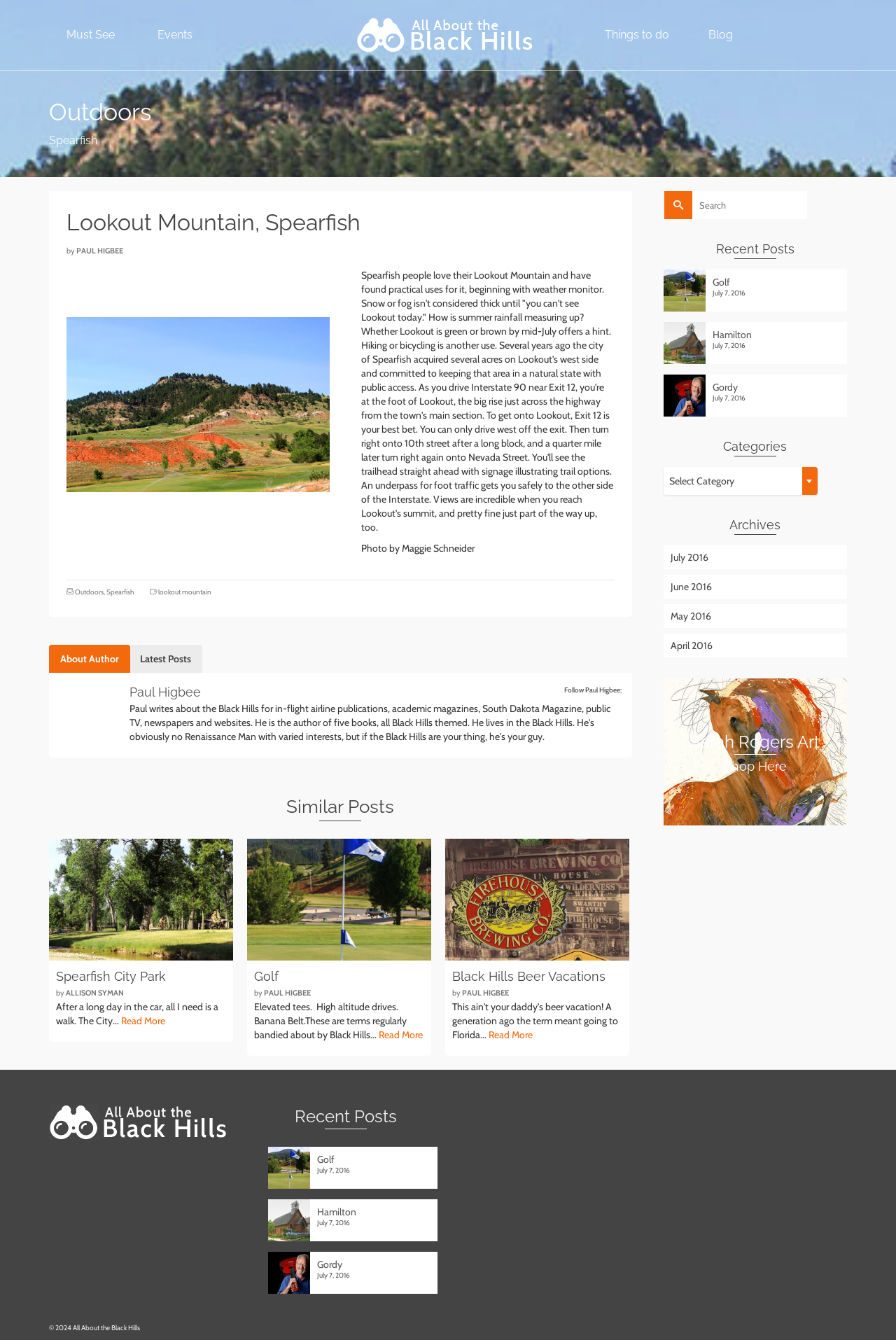Locate the bounding box coordinates of the item that should be clicked to fulfill the instruction: "Click on 'Must See'".

[0.055, 0.0, 0.148, 0.052]